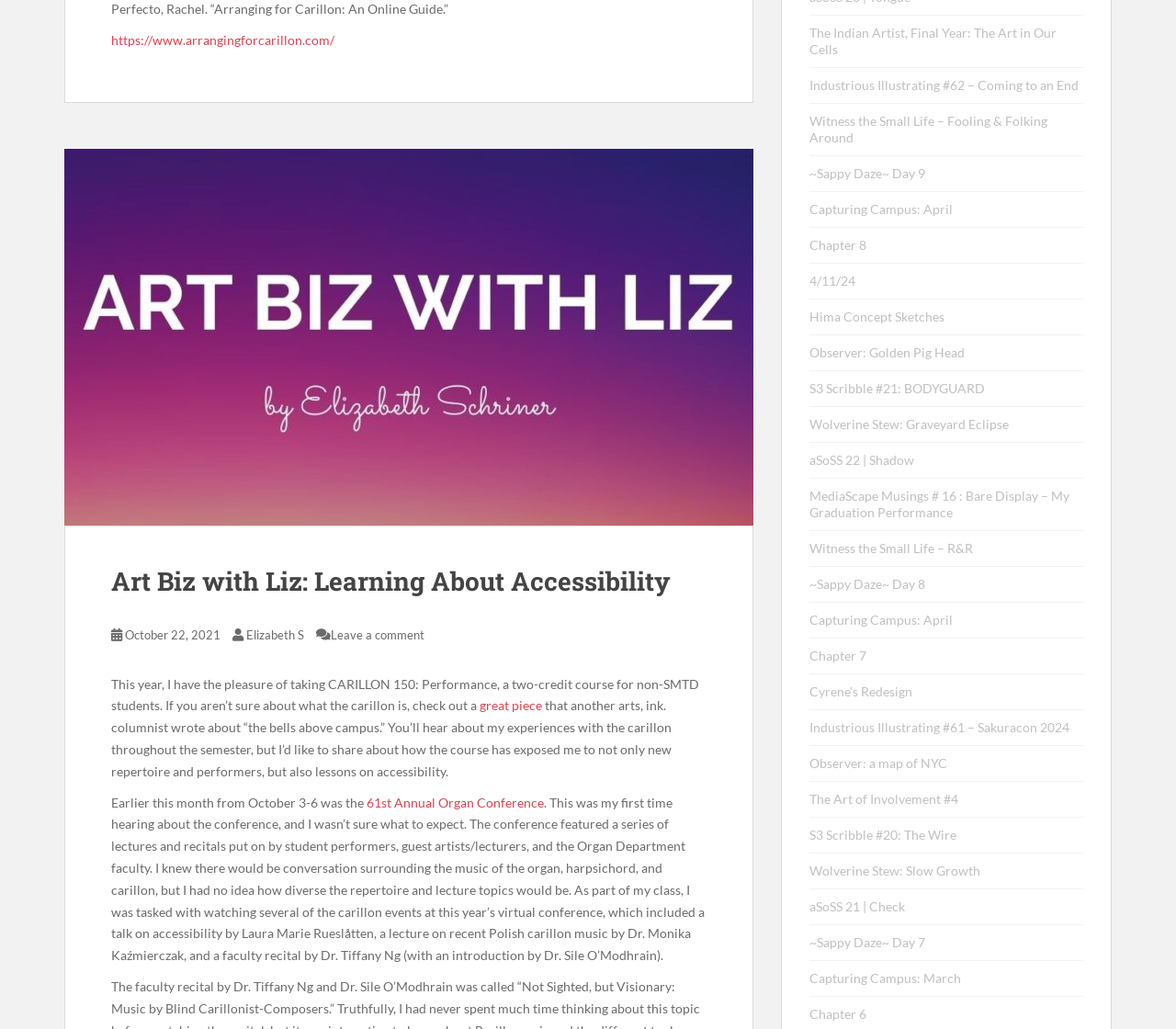What is the topic of the blog post?
Answer the question with detailed information derived from the image.

The topic of the blog post can be inferred from the content of the webpage, which mentions 'accessibility' and 'carillon' multiple times. The blog post appears to be discussing the author's experiences with carillon and its relation to accessibility.